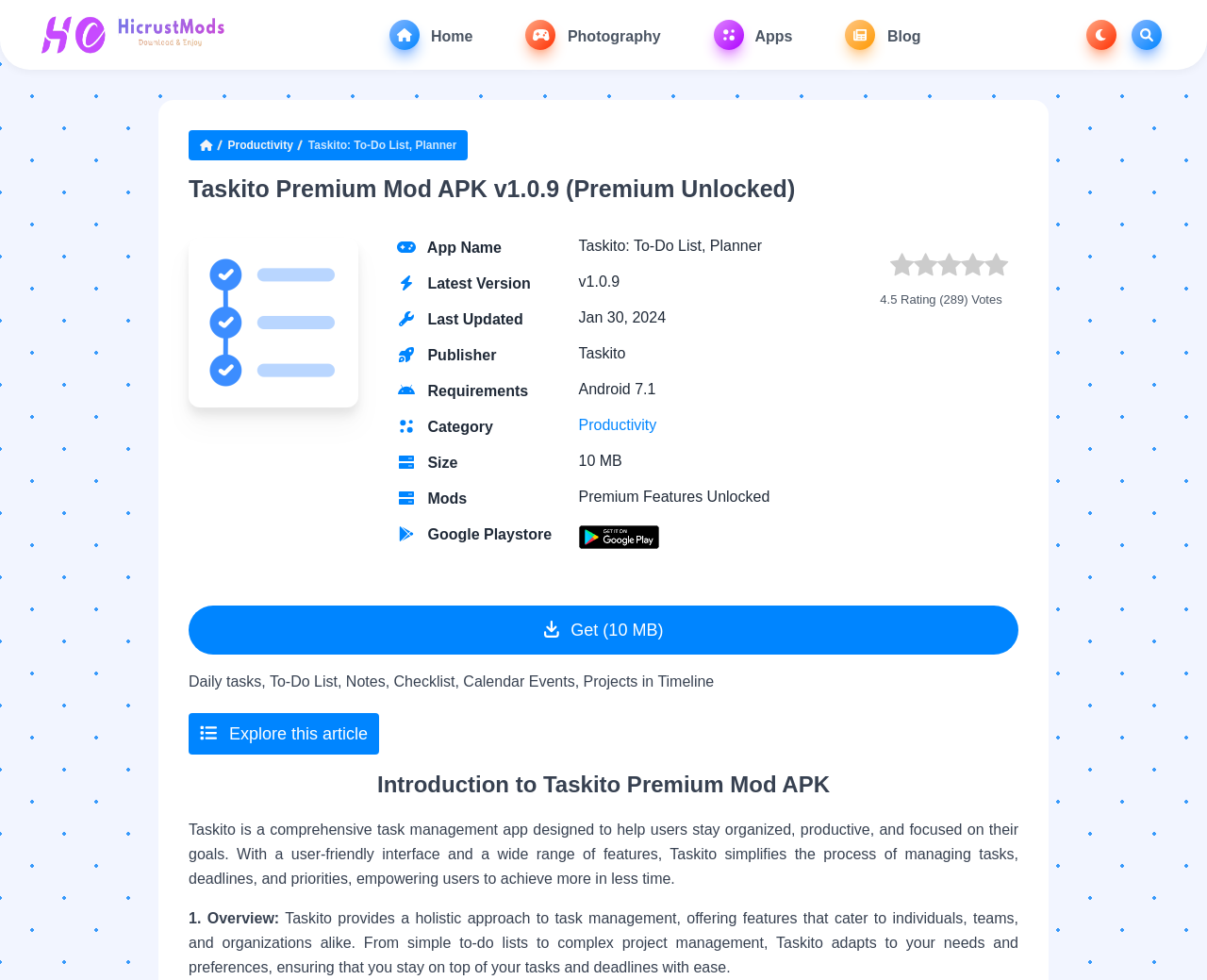What is the category of the app?
Please describe in detail the information shown in the image to answer the question.

I found the answer by looking at the gridcell with the text 'Productivity' in the table and the link 'Productivity'.